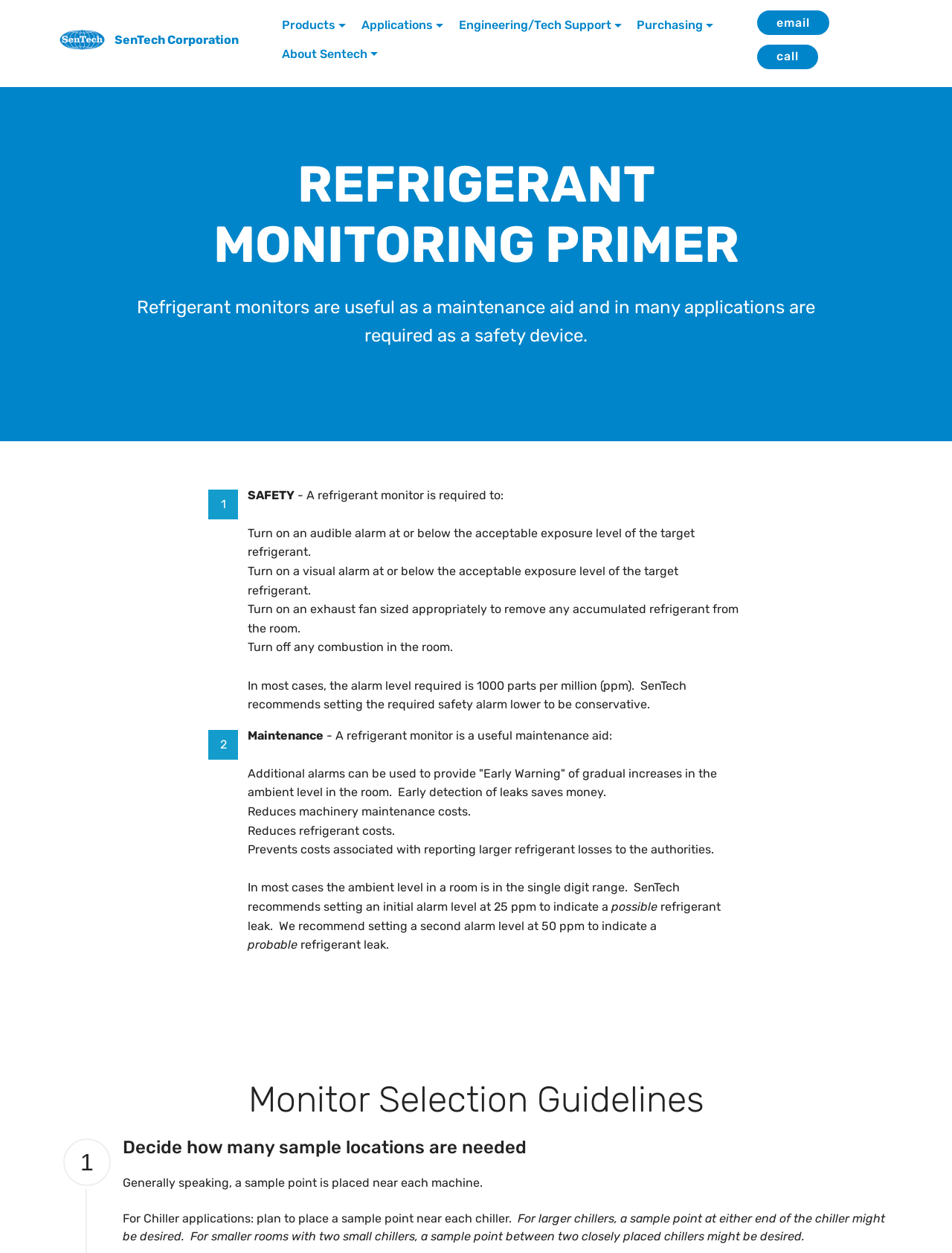Calculate the bounding box coordinates of the UI element given the description: "About Sentech".

[0.296, 0.032, 0.397, 0.055]